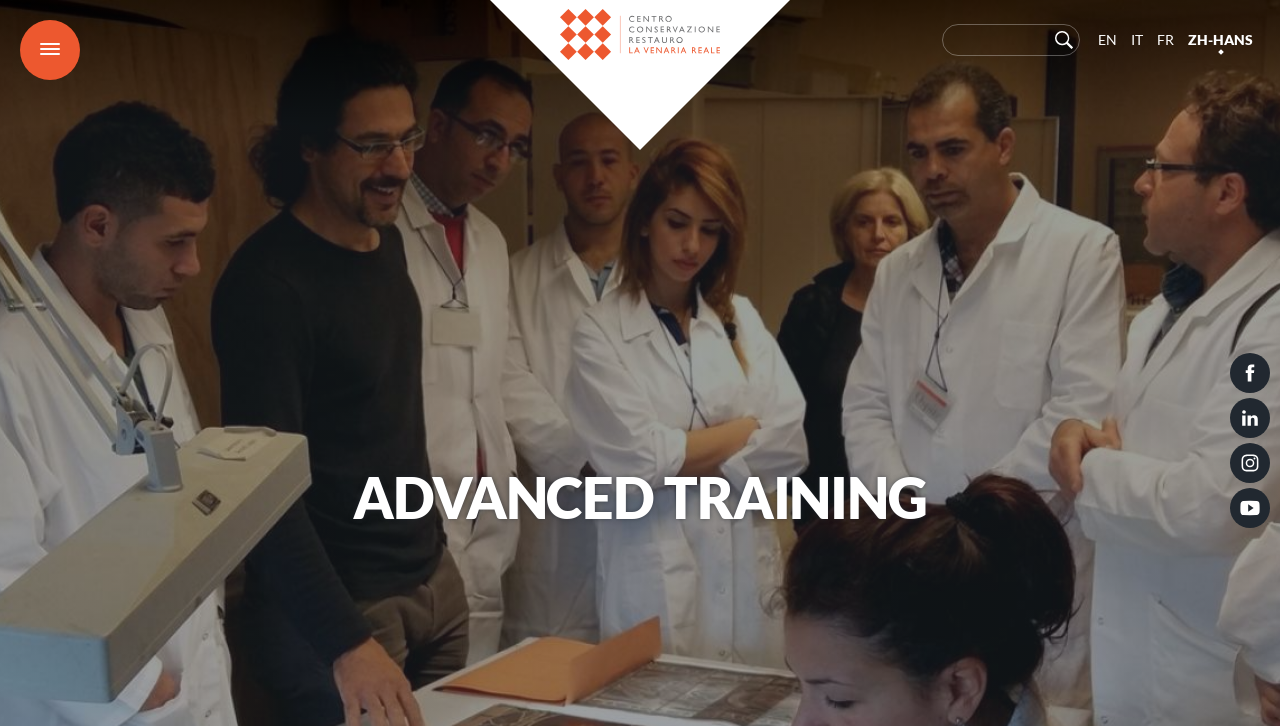Identify the bounding box of the UI element described as follows: "EN". Provide the coordinates as four float numbers in the range of 0 to 1 [left, top, right, bottom].

[0.852, 0.028, 0.878, 0.083]